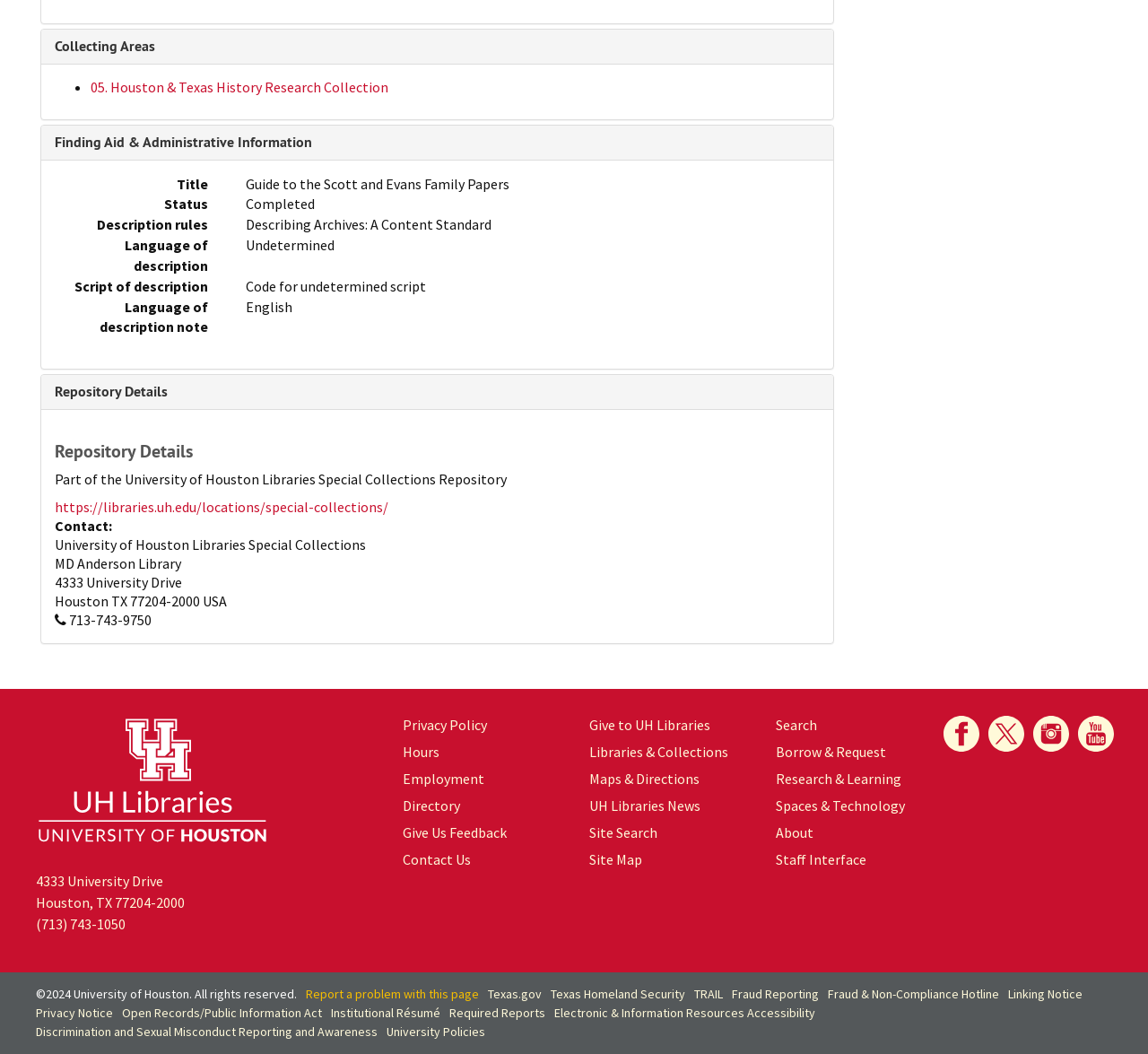Pinpoint the bounding box coordinates of the clickable area needed to execute the instruction: "Visit 'Repository Details'". The coordinates should be specified as four float numbers between 0 and 1, i.e., [left, top, right, bottom].

[0.048, 0.363, 0.146, 0.381]